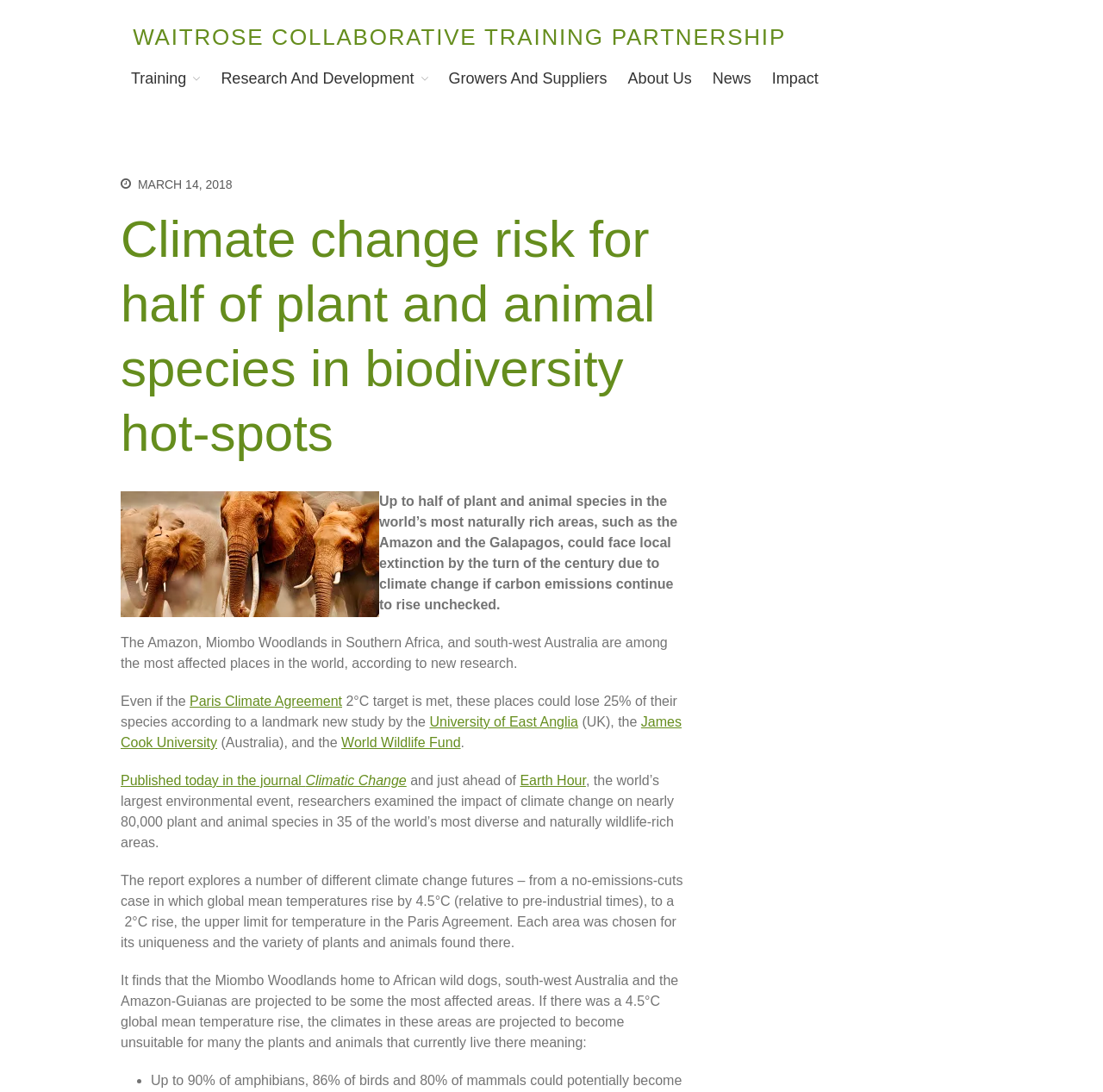Please provide the bounding box coordinates for the element that needs to be clicked to perform the following instruction: "Read the full article about climate change risk". The coordinates should be given as four float numbers between 0 and 1, i.e., [left, top, right, bottom].

[0.109, 0.189, 0.625, 0.426]